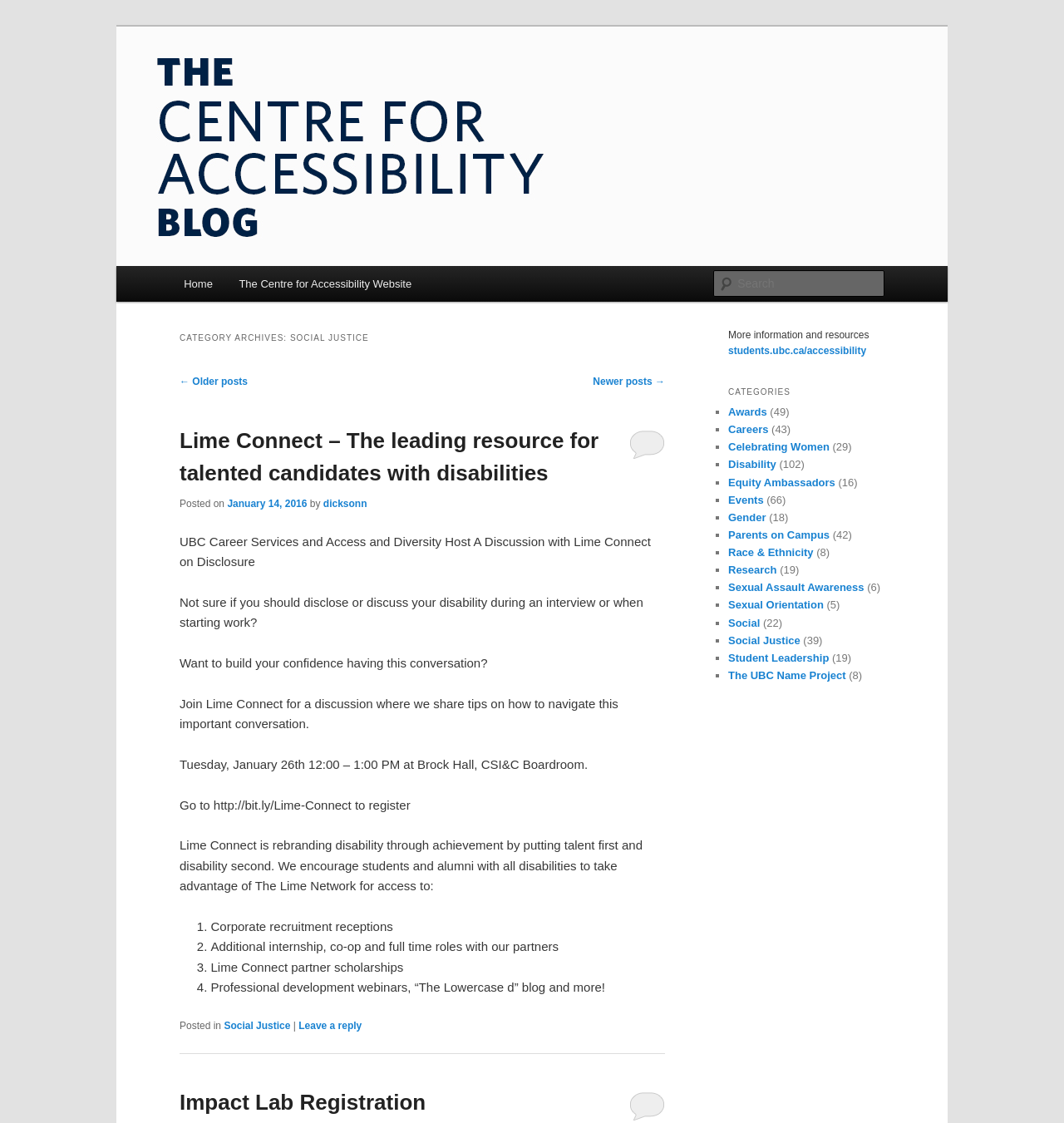Determine the bounding box coordinates of the clickable region to carry out the instruction: "Register for the event".

[0.169, 0.971, 0.4, 0.993]